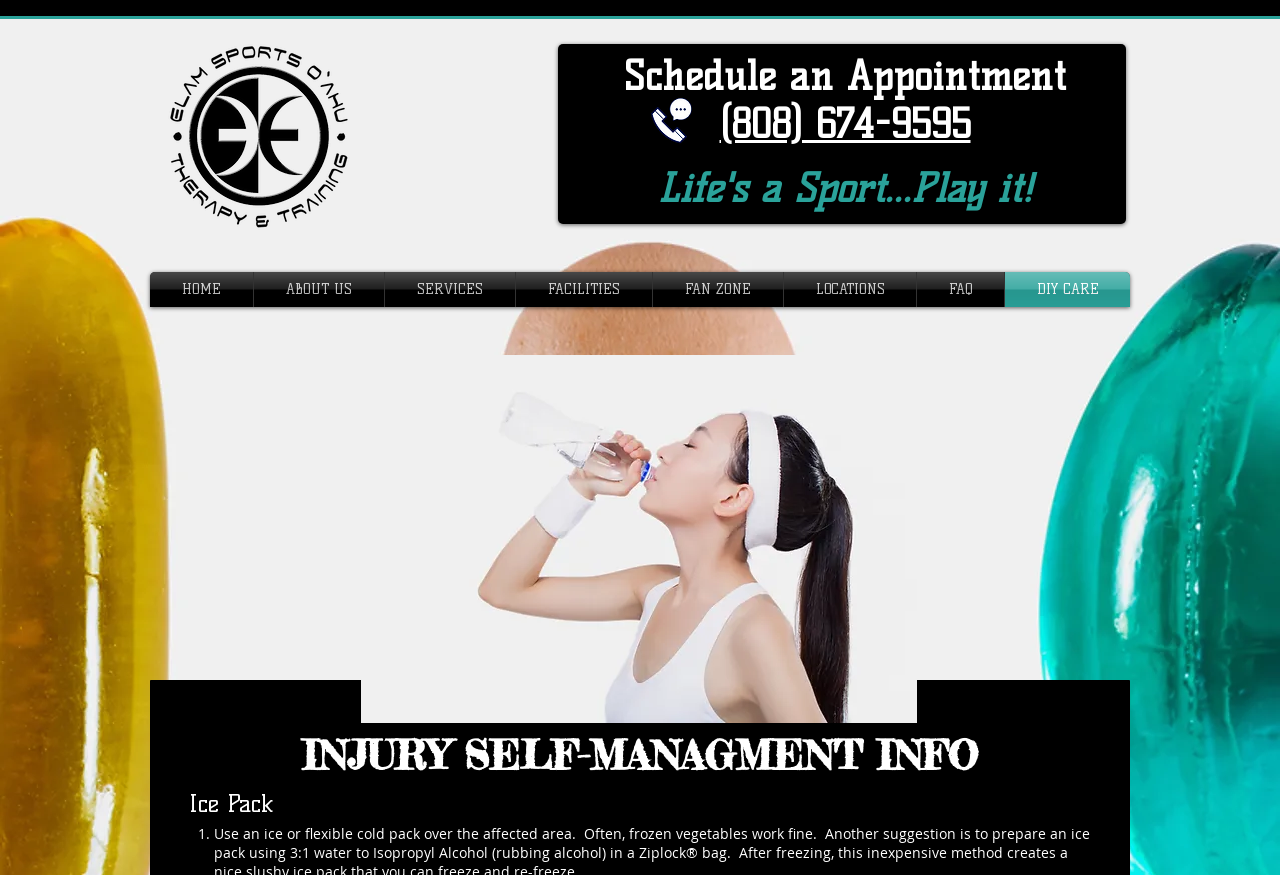For the given element description DIY CARE, determine the bounding box coordinates of the UI element. The coordinates should follow the format (top-left x, top-left y, bottom-right x, bottom-right y) and be within the range of 0 to 1.

[0.785, 0.311, 0.883, 0.351]